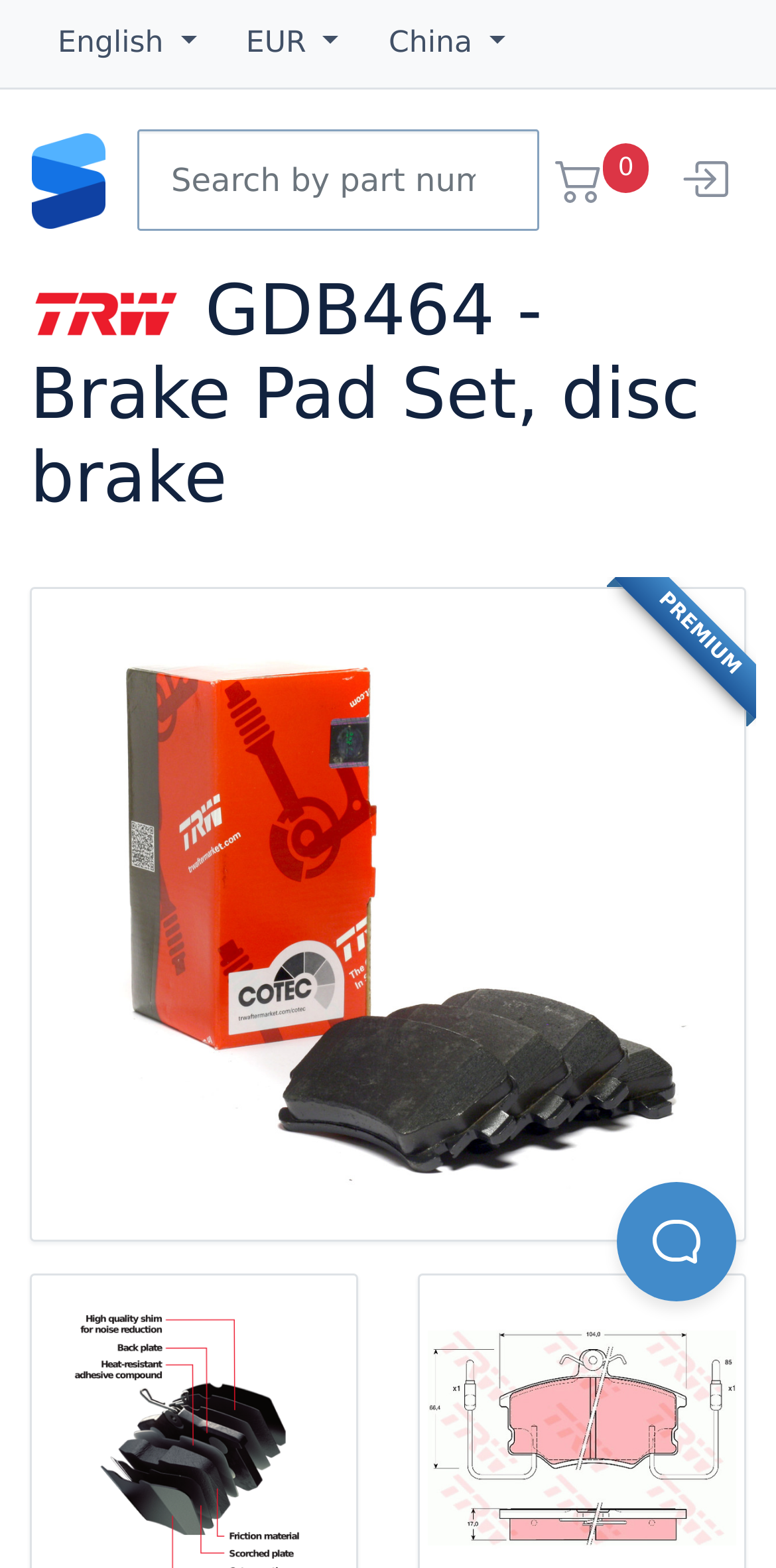How many links are there in the main content area?
Please look at the screenshot and answer using one word or phrase.

4